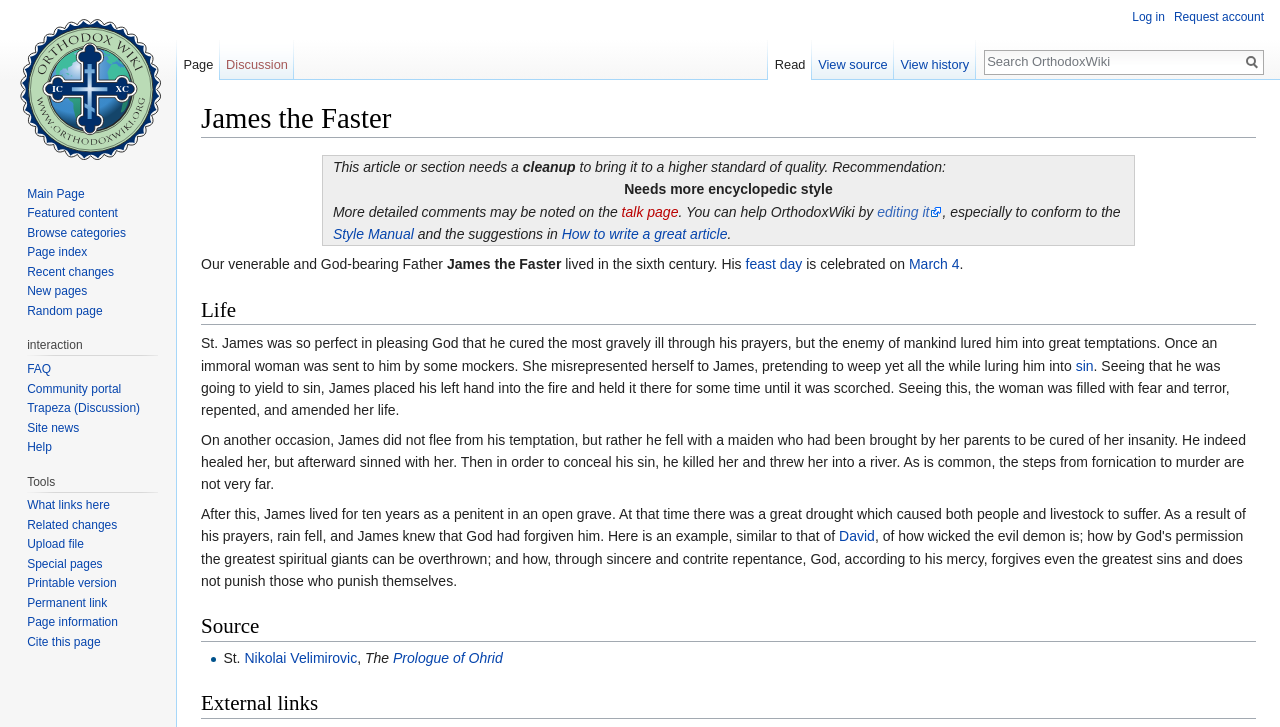Using the elements shown in the image, answer the question comprehensively: What is the name of the author mentioned in the 'Source' section?

The name of the author mentioned in the 'Source' section is St. Nikolai Velimirovic, who is credited as the author of 'The Prologue of Ohrid'.